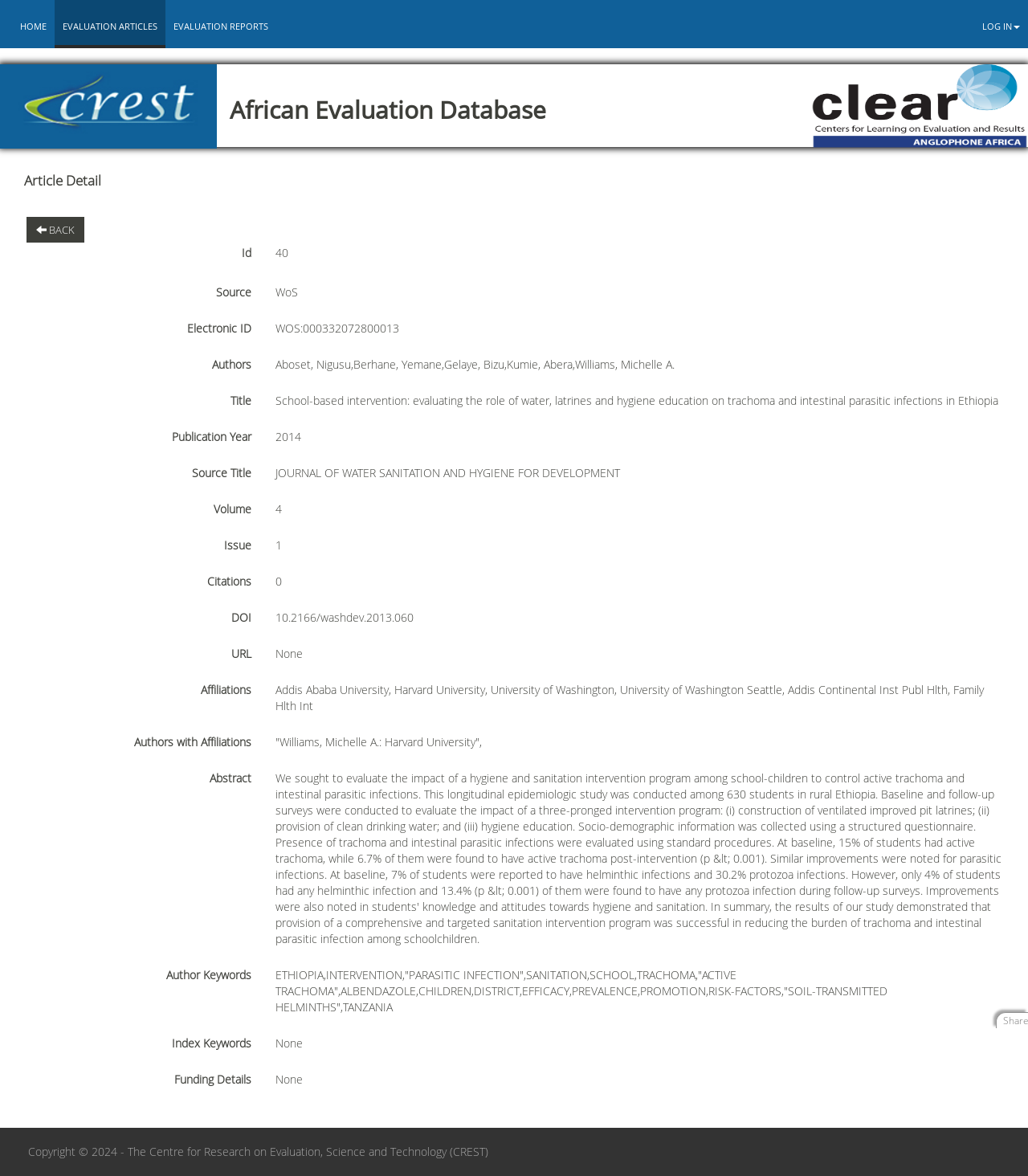Offer an in-depth caption of the entire webpage.

The webpage is titled "African Evaluation Database" and has a navigation bar at the top with four links: "LOG IN", "HOME", "EVALUATION ARTICLES", and "EVALUATION REPORTS". Below the navigation bar, there is a main section with a header that contains two images and a heading that reads "African Evaluation Database".

The main content of the page is an article detail section, which displays information about a specific article. This section is divided into several parts, each with a label and corresponding text. The labels include "Id", "Source", "Electronic ID", "Authors", "Title", "Publication Year", "Source Title", "Volume", "Issue", "Citations", "DOI", "URL", "Affiliations", "Authors with Affiliations", "Abstract", "Author Keywords", "Index Keywords", and "Funding Details". The text corresponding to each label provides detailed information about the article.

At the bottom of the page, there is a copyright notice that reads "Copyright © 2024 - The Centre for Research on Evaluation, Science and Technology (CREST)".